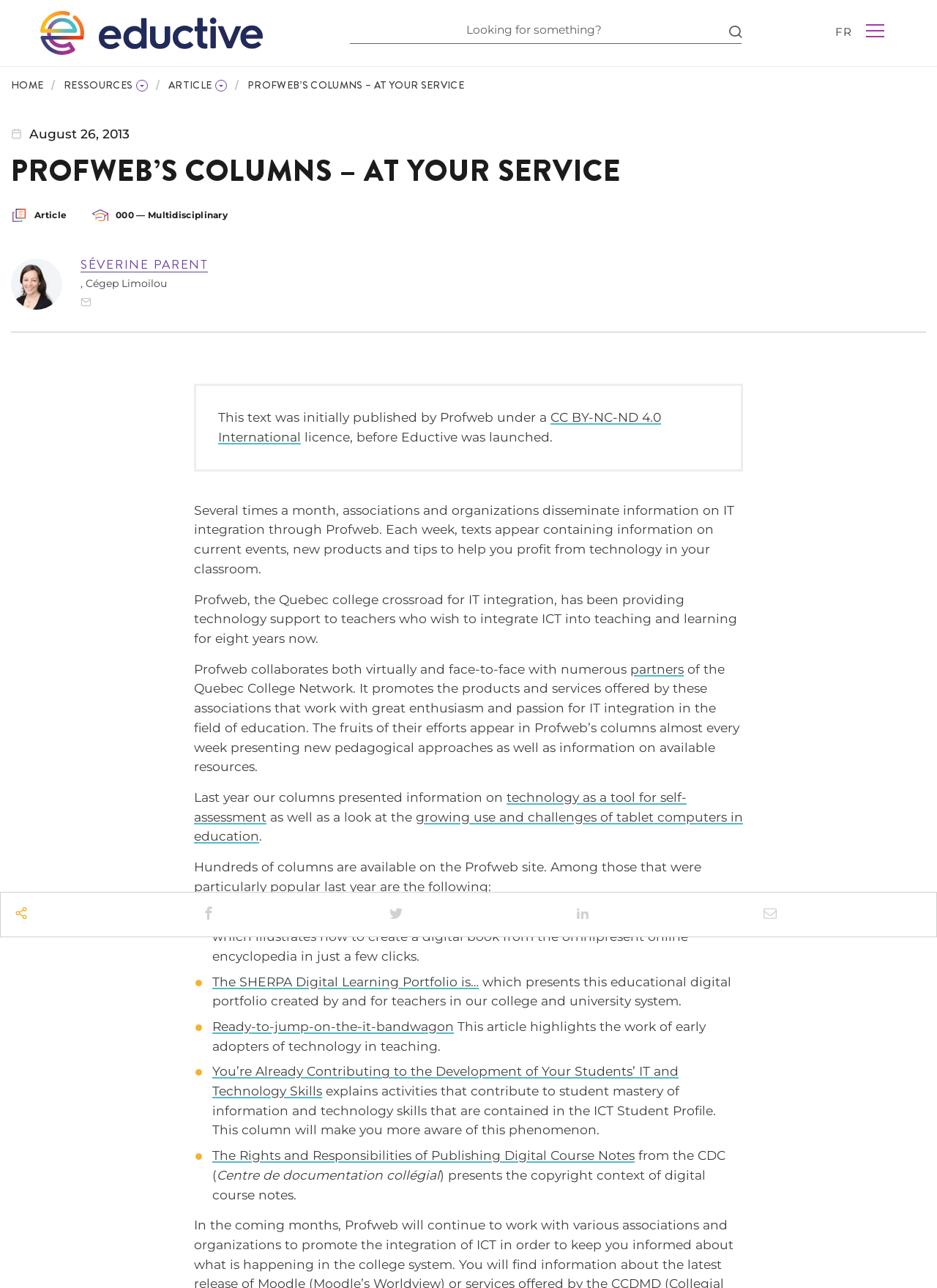What is the purpose of Profweb?
Please answer the question with a detailed response using the information from the screenshot.

According to the webpage, Profweb provides technology support to teachers who wish to integrate ICT into teaching and learning, and it collaborates with numerous partners of the Quebec College Network to promote their products and services.